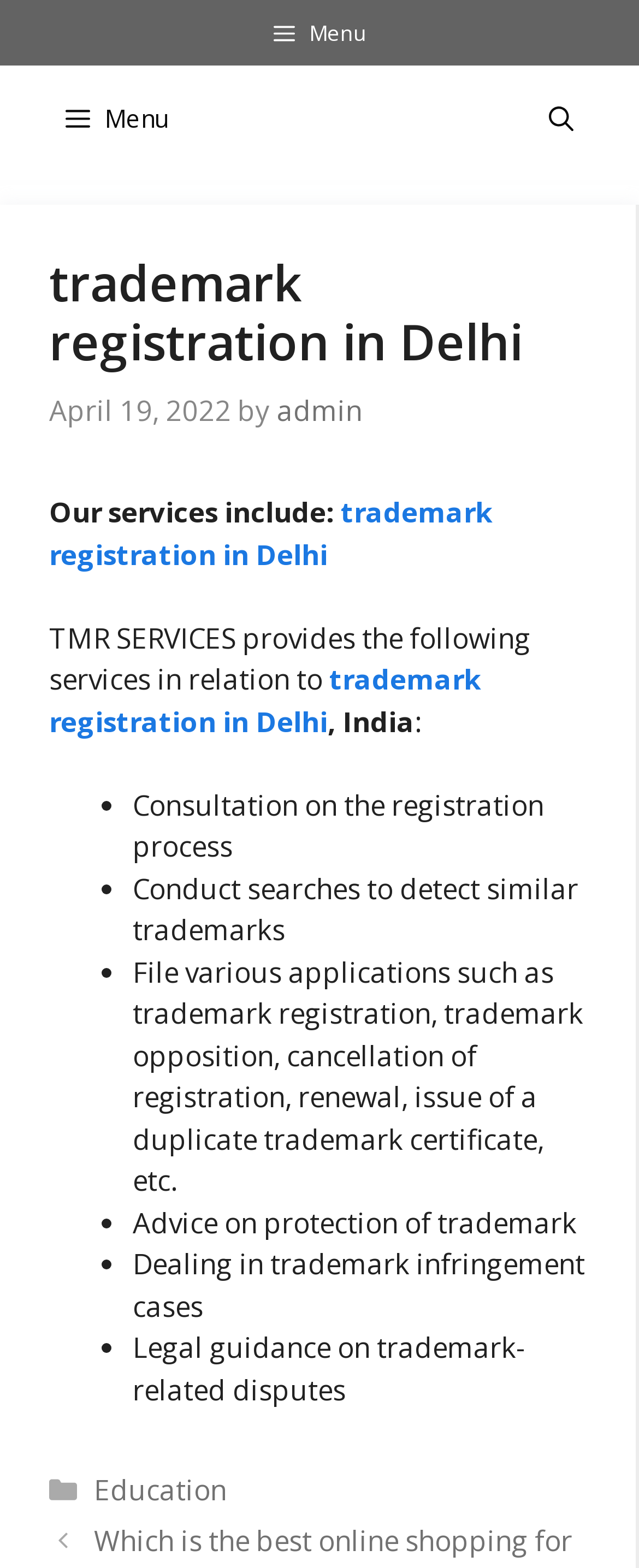Respond with a single word or phrase to the following question:
What is the date of the latest article?

April 19, 2022